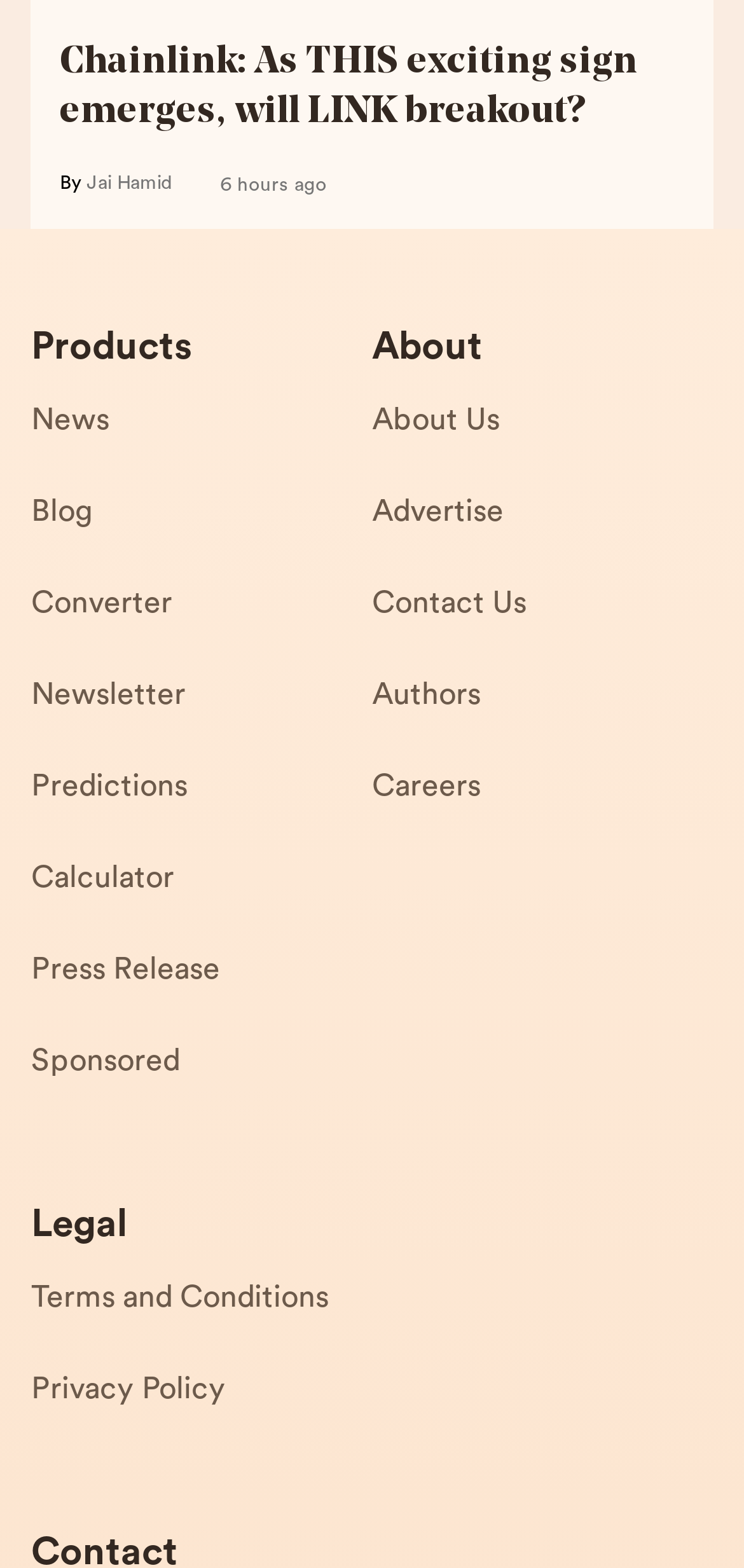Determine the bounding box coordinates of the clickable element to achieve the following action: 'Access January 2024'. Provide the coordinates as four float values between 0 and 1, formatted as [left, top, right, bottom].

None